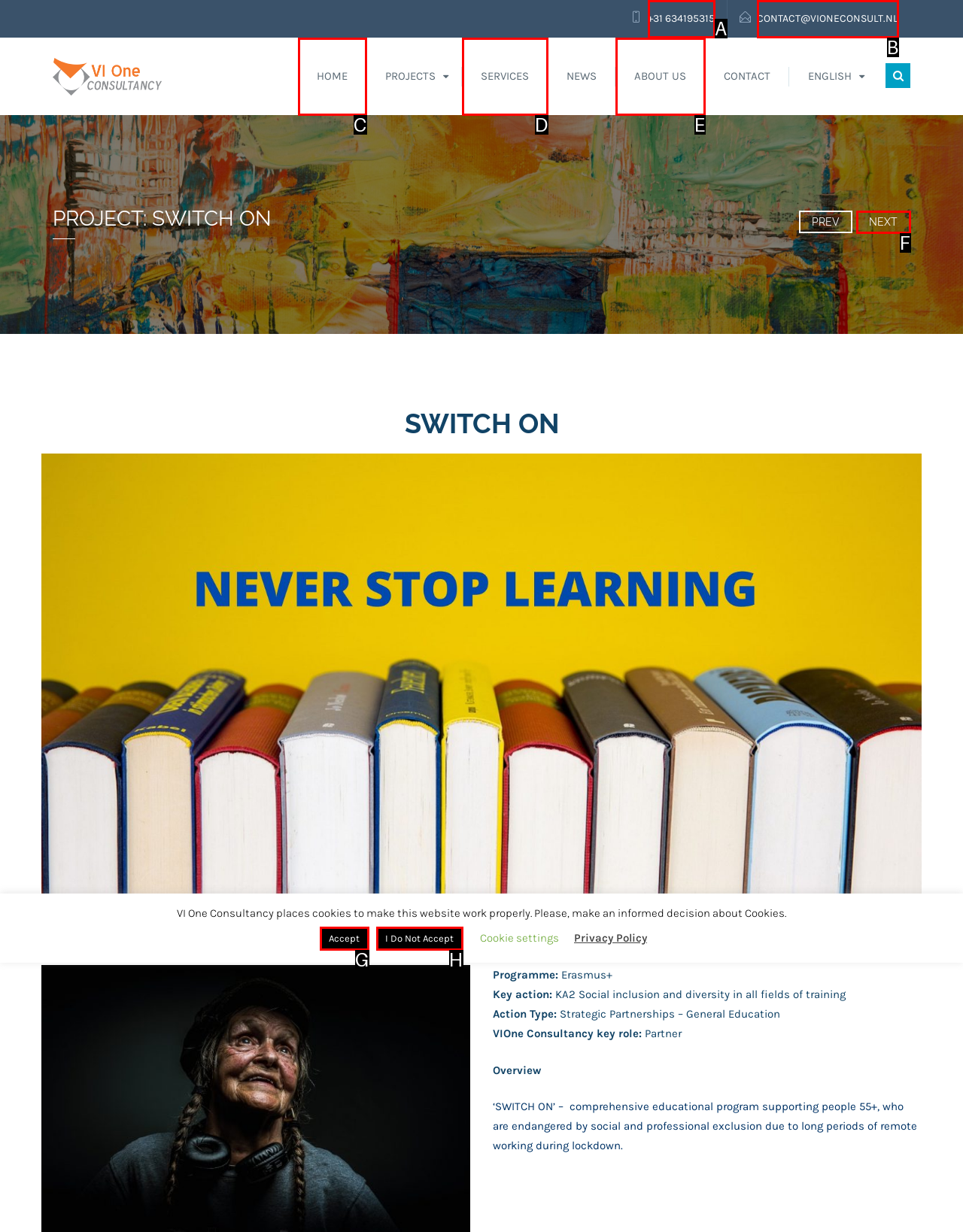Find the HTML element that matches the description: I Do Not Accept. Answer using the letter of the best match from the available choices.

H